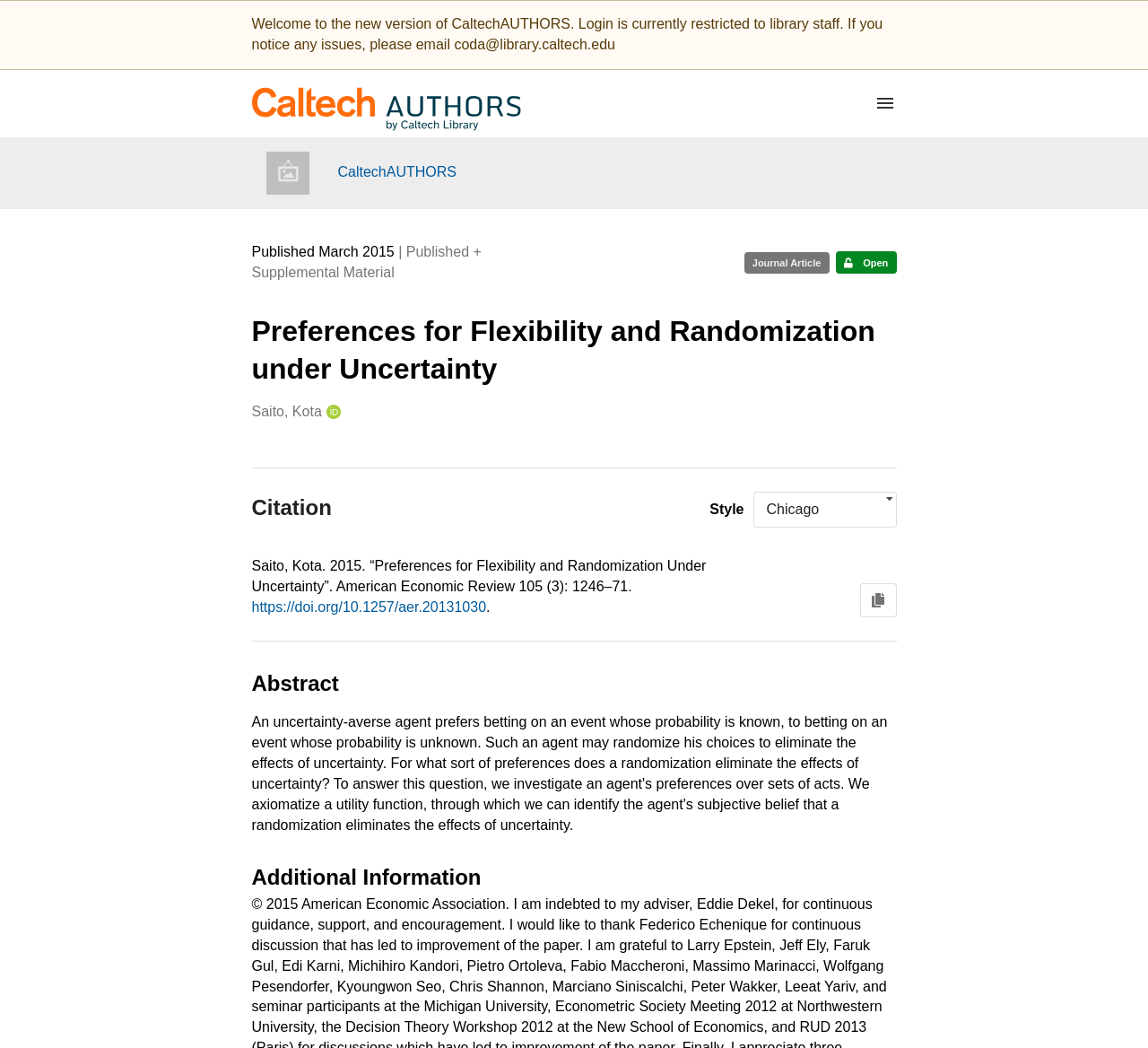What is the access status of the record?
Use the information from the screenshot to give a comprehensive response to the question.

I found the access status by looking at the 'Publication date and version number' region, where it says 'Access status: Open'.